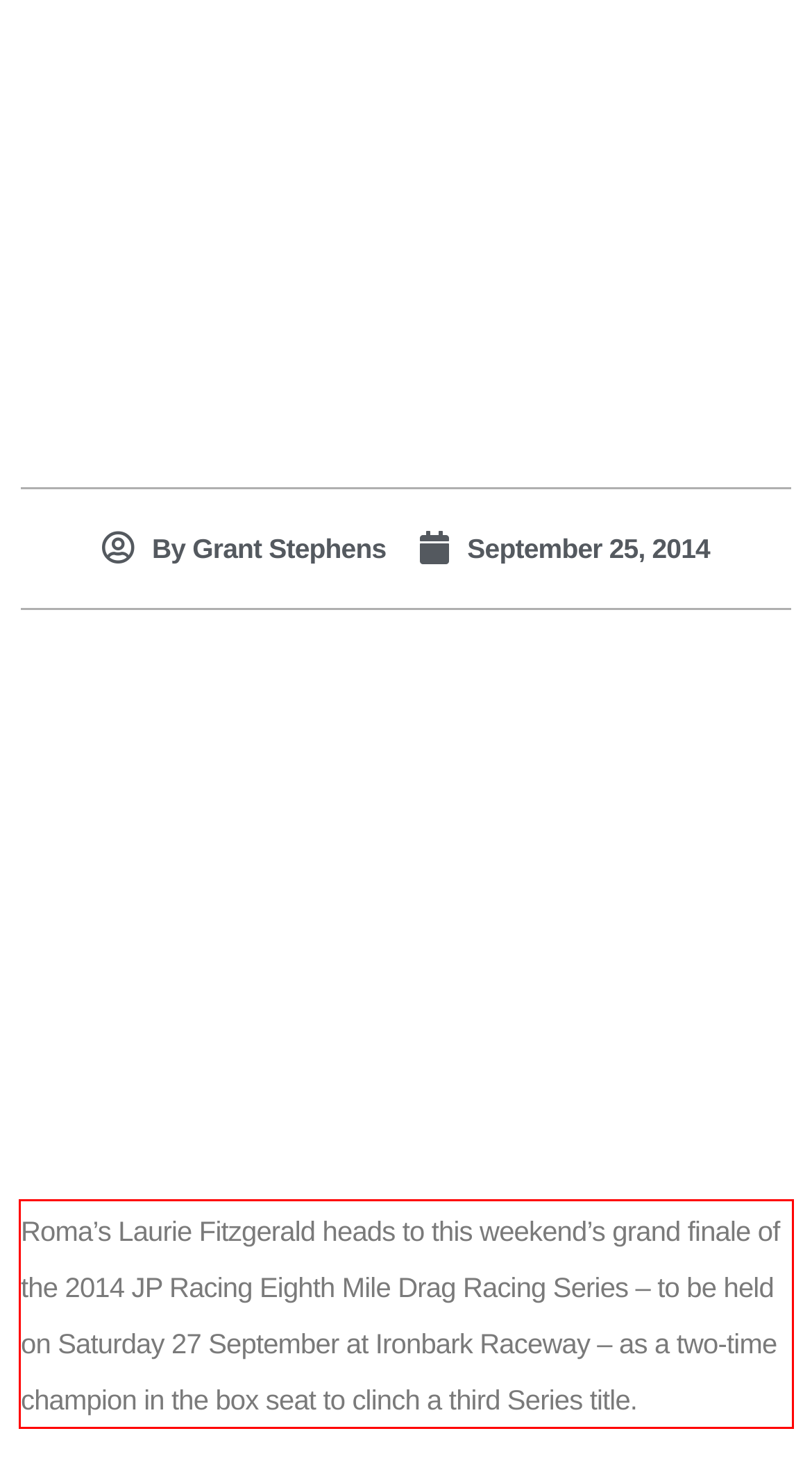Please take the screenshot of the webpage, find the red bounding box, and generate the text content that is within this red bounding box.

Roma’s Laurie Fitzgerald heads to this weekend’s grand finale of the 2014 JP Racing Eighth Mile Drag Racing Series – to be held on Saturday 27 September at Ironbark Raceway – as a two-time champion in the box seat to clinch a third Series title.